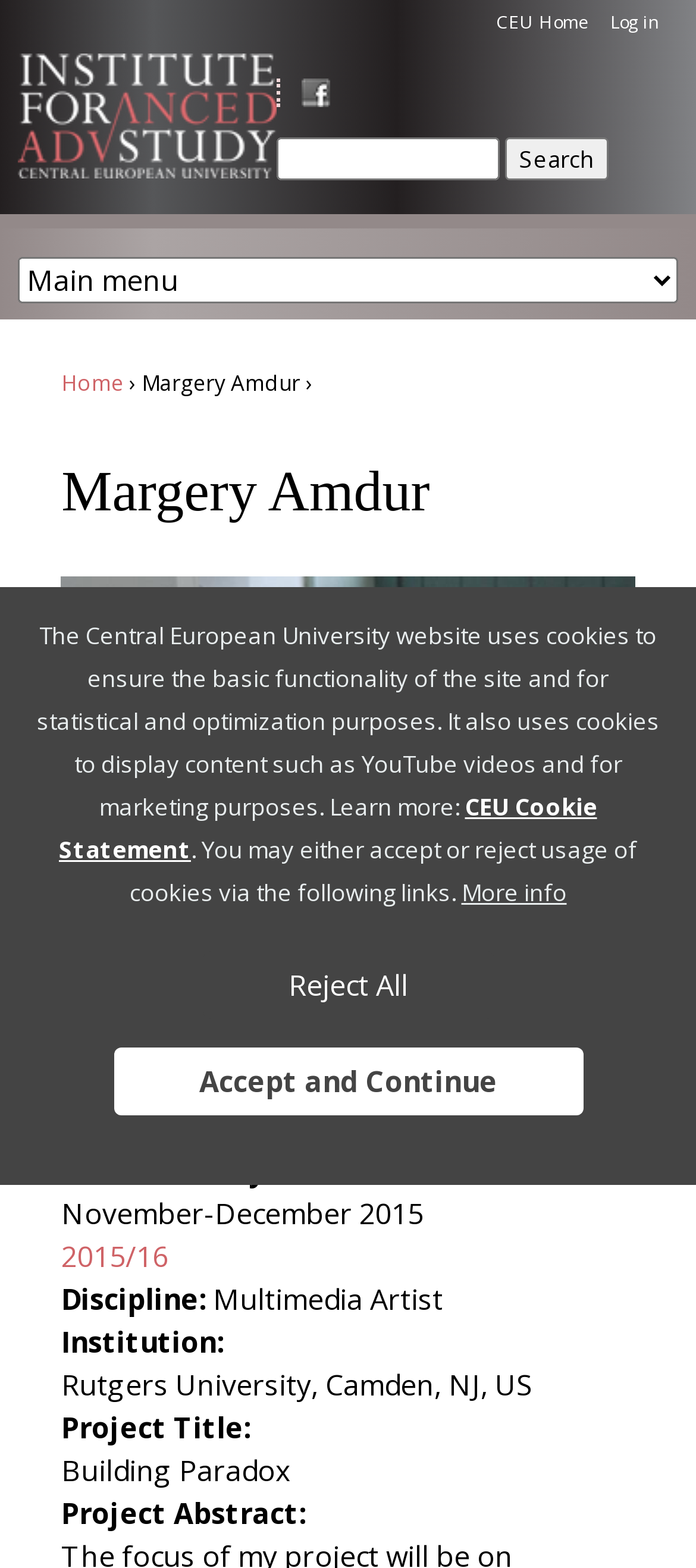Can you determine the bounding box coordinates of the area that needs to be clicked to fulfill the following instruction: "Jump to navigation"?

[0.0, 0.0, 1.0, 0.007]